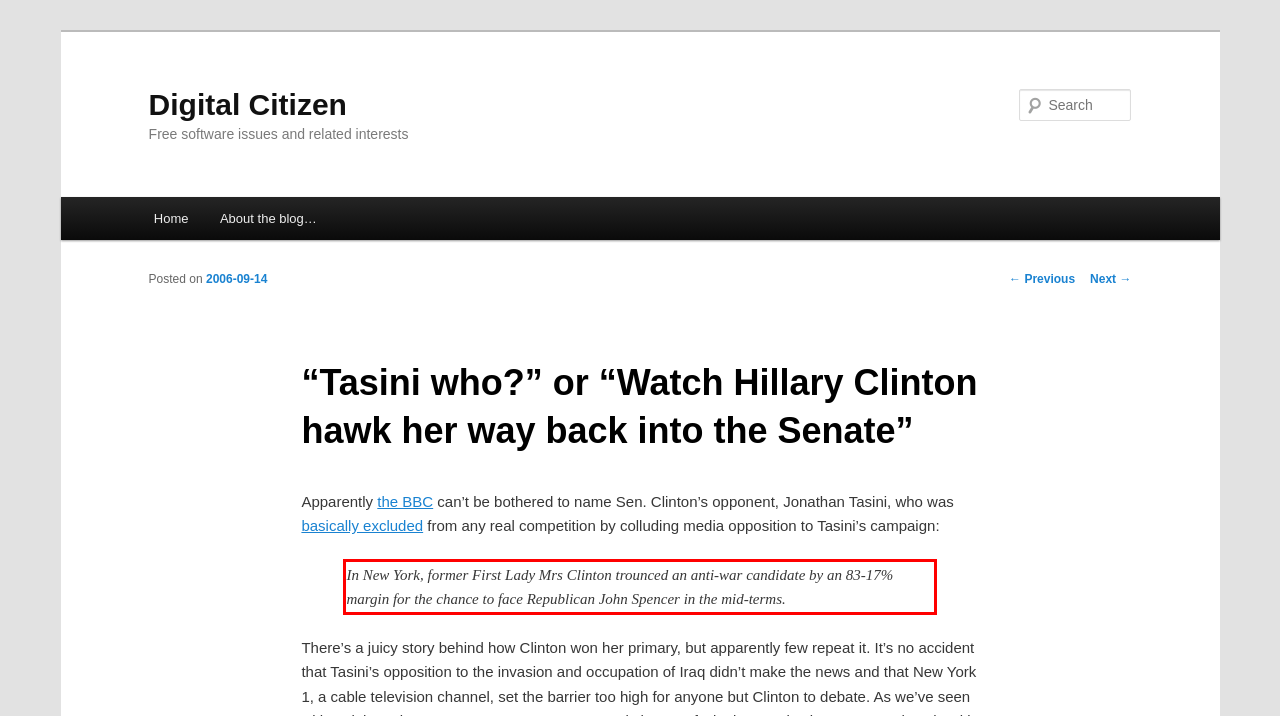The screenshot provided shows a webpage with a red bounding box. Apply OCR to the text within this red bounding box and provide the extracted content.

In New York, former First Lady Mrs Clinton trounced an anti-war candidate by an 83-17% margin for the chance to face Republican John Spencer in the mid-terms.